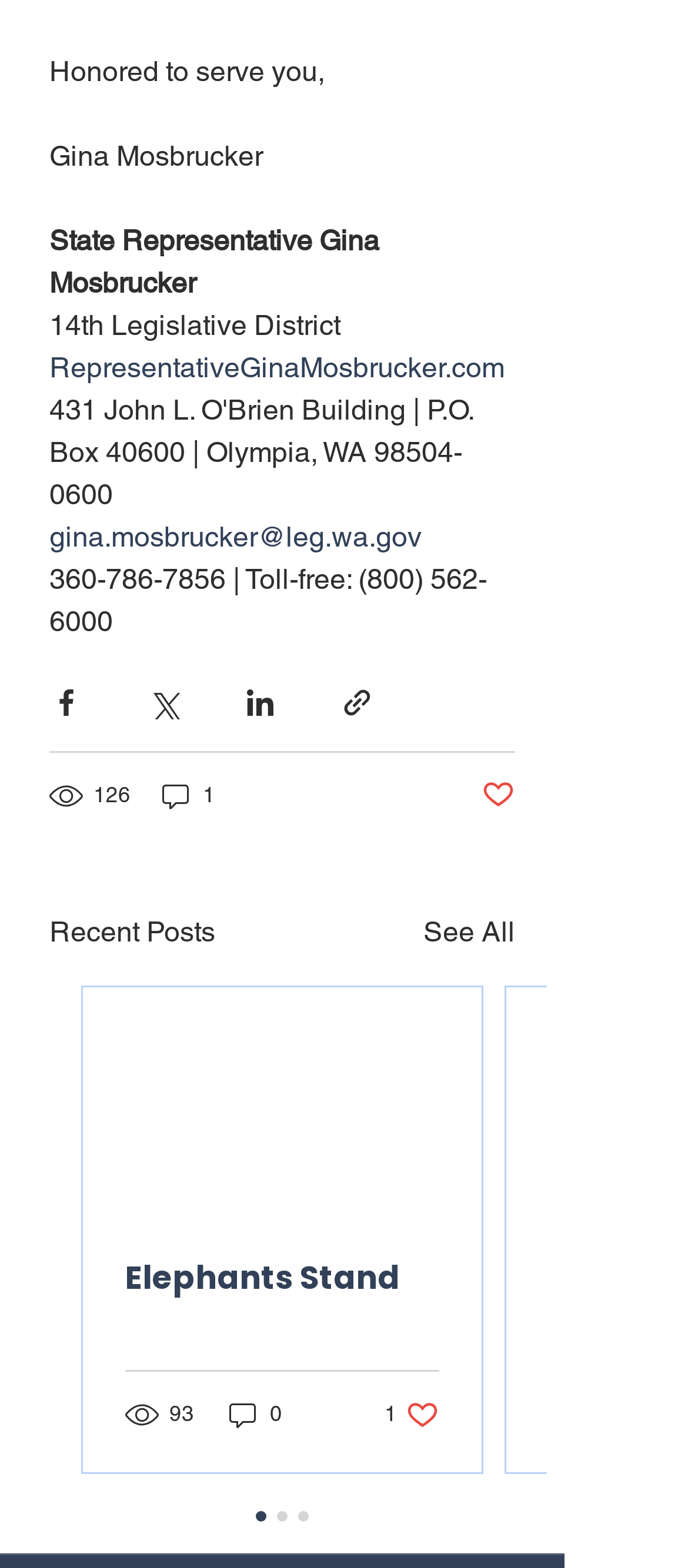Please specify the bounding box coordinates in the format (top-left x, top-left y, bottom-right x, bottom-right y), with values ranging from 0 to 1. Identify the bounding box for the UI component described as follows: aria-label="Share via LinkedIn"

[0.354, 0.437, 0.403, 0.459]